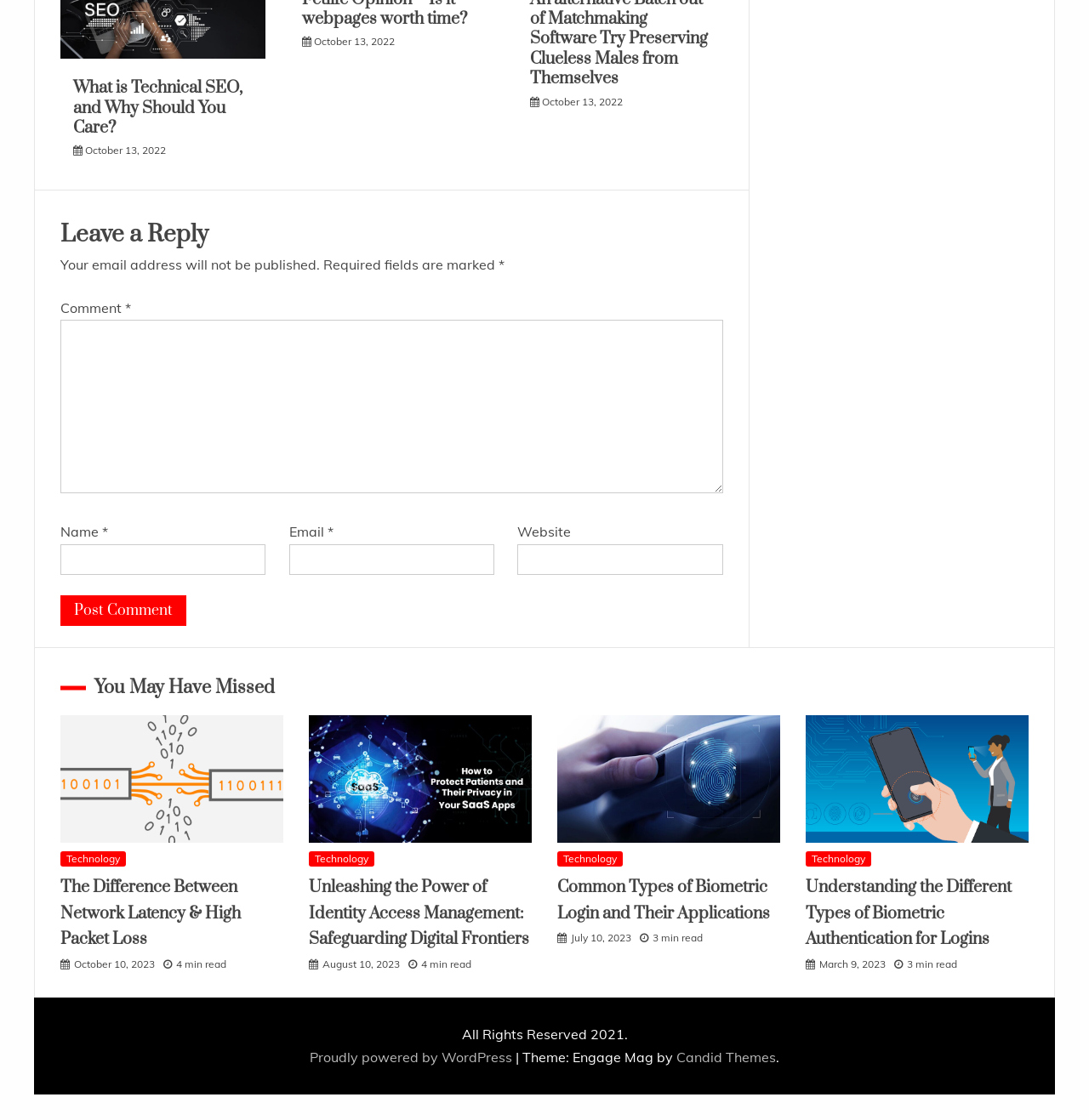Determine the bounding box coordinates for the UI element matching this description: "Technology".

[0.055, 0.76, 0.116, 0.774]